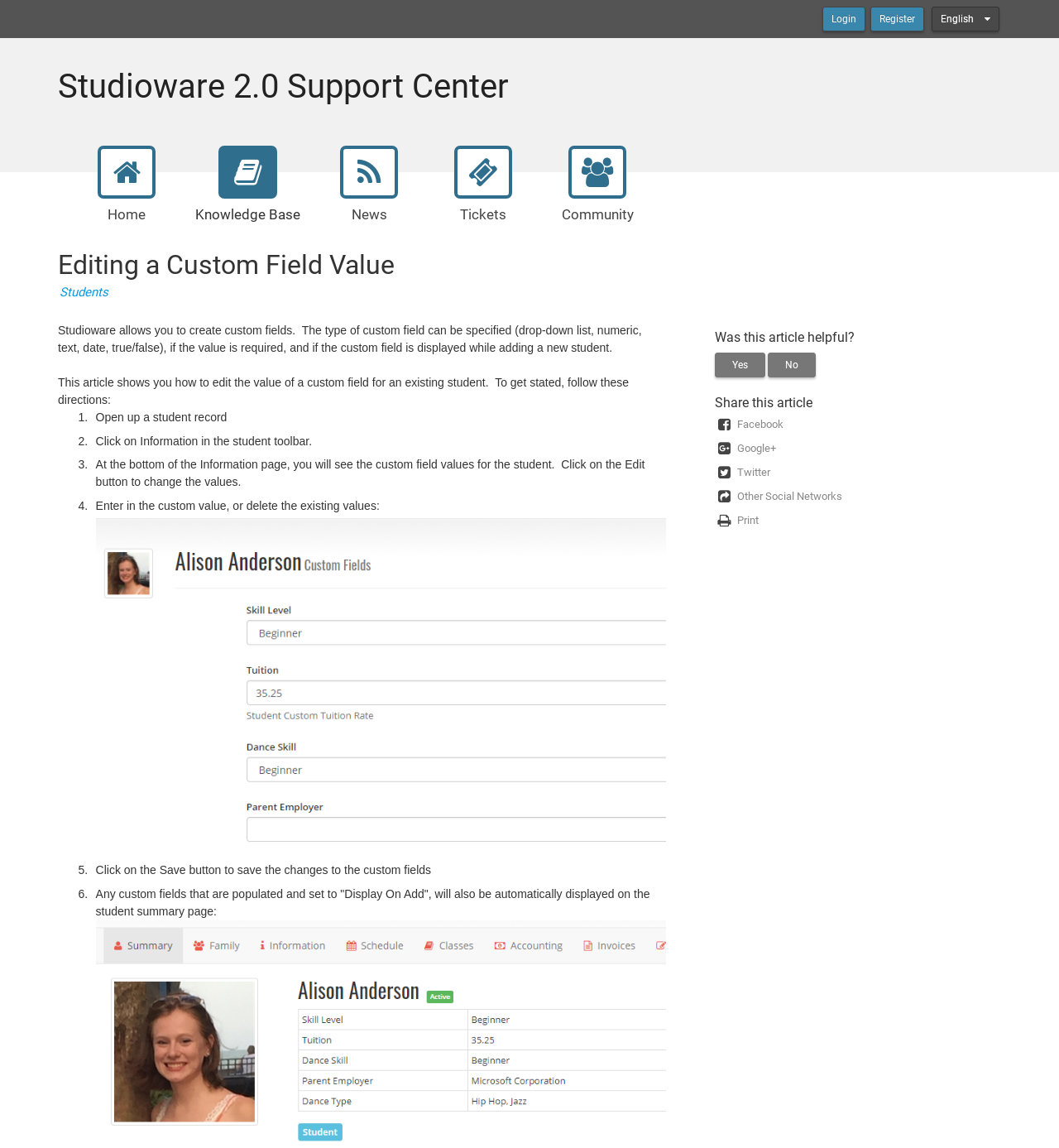Extract the bounding box coordinates for the UI element described as: "Home".

[0.077, 0.15, 0.162, 0.196]